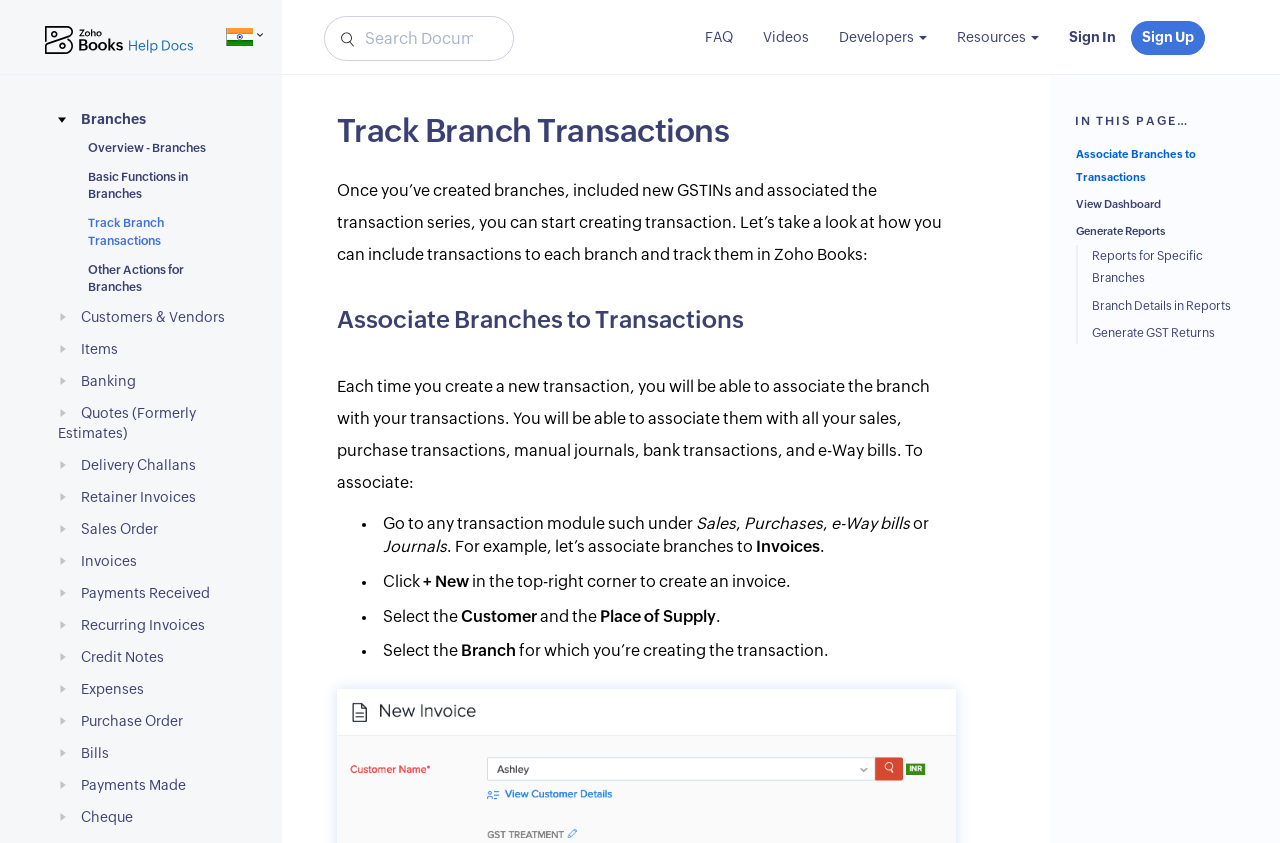Locate the bounding box of the user interface element based on this description: "FAQ".

[0.539, 0.021, 0.584, 0.069]